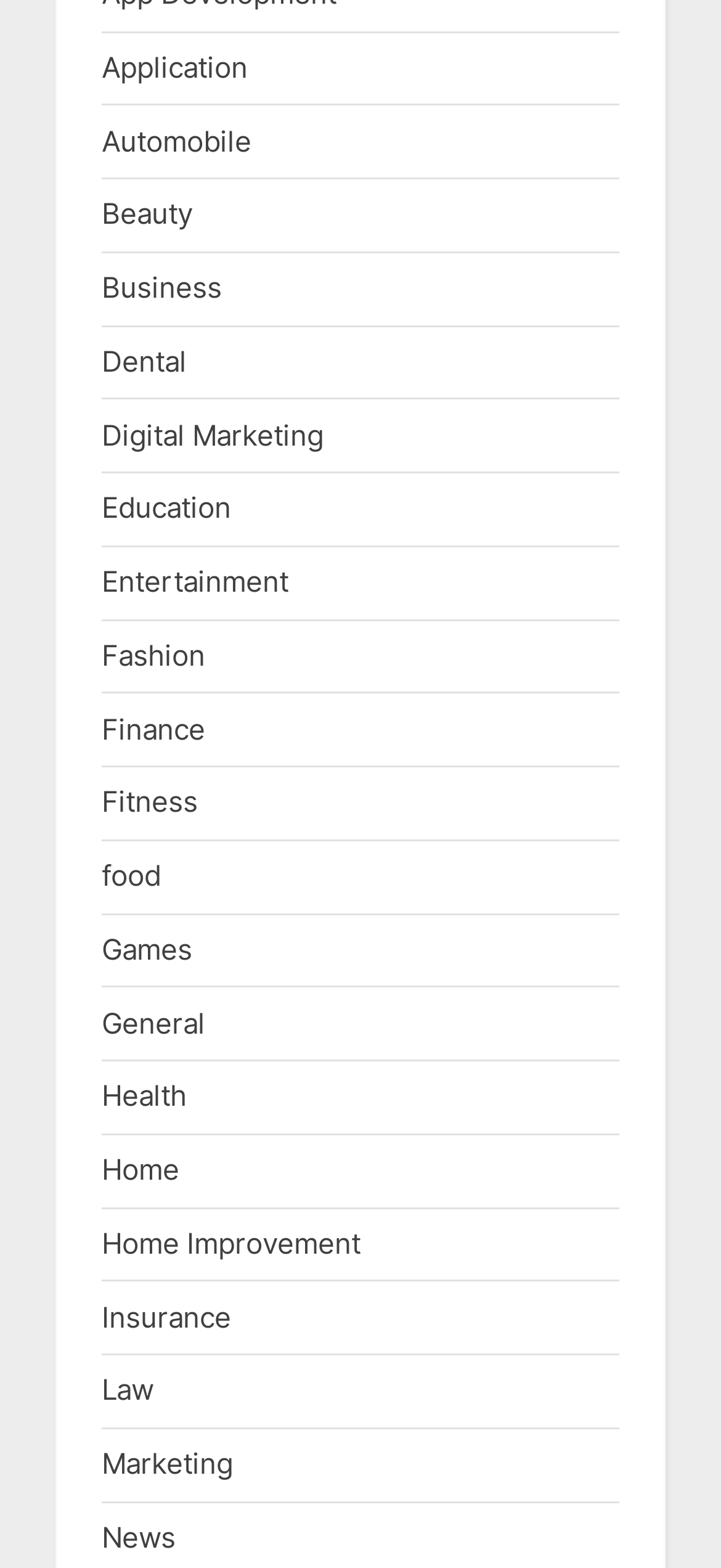Can you identify the bounding box coordinates of the clickable region needed to carry out this instruction: 'Explore the Digital Marketing section'? The coordinates should be four float numbers within the range of 0 to 1, stated as [left, top, right, bottom].

[0.141, 0.266, 0.449, 0.288]